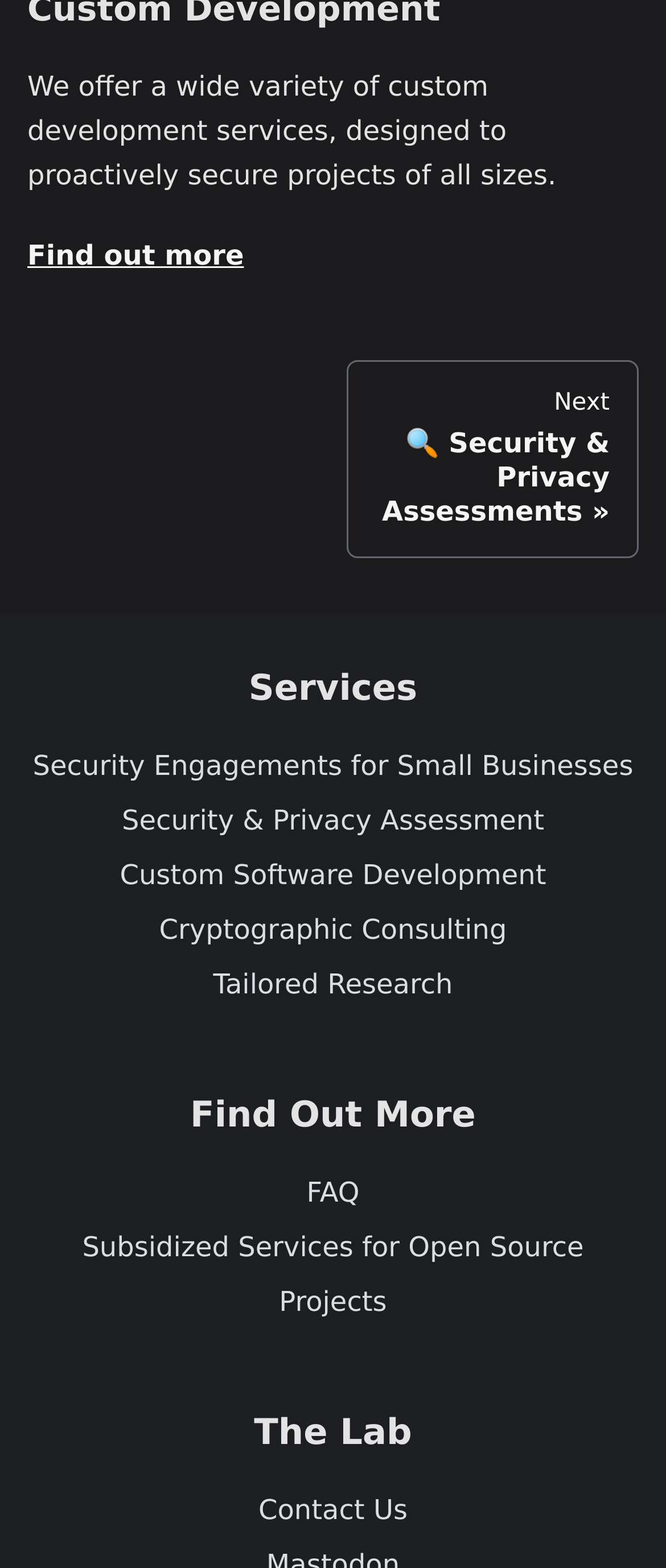Pinpoint the bounding box coordinates for the area that should be clicked to perform the following instruction: "Visit DA News".

None